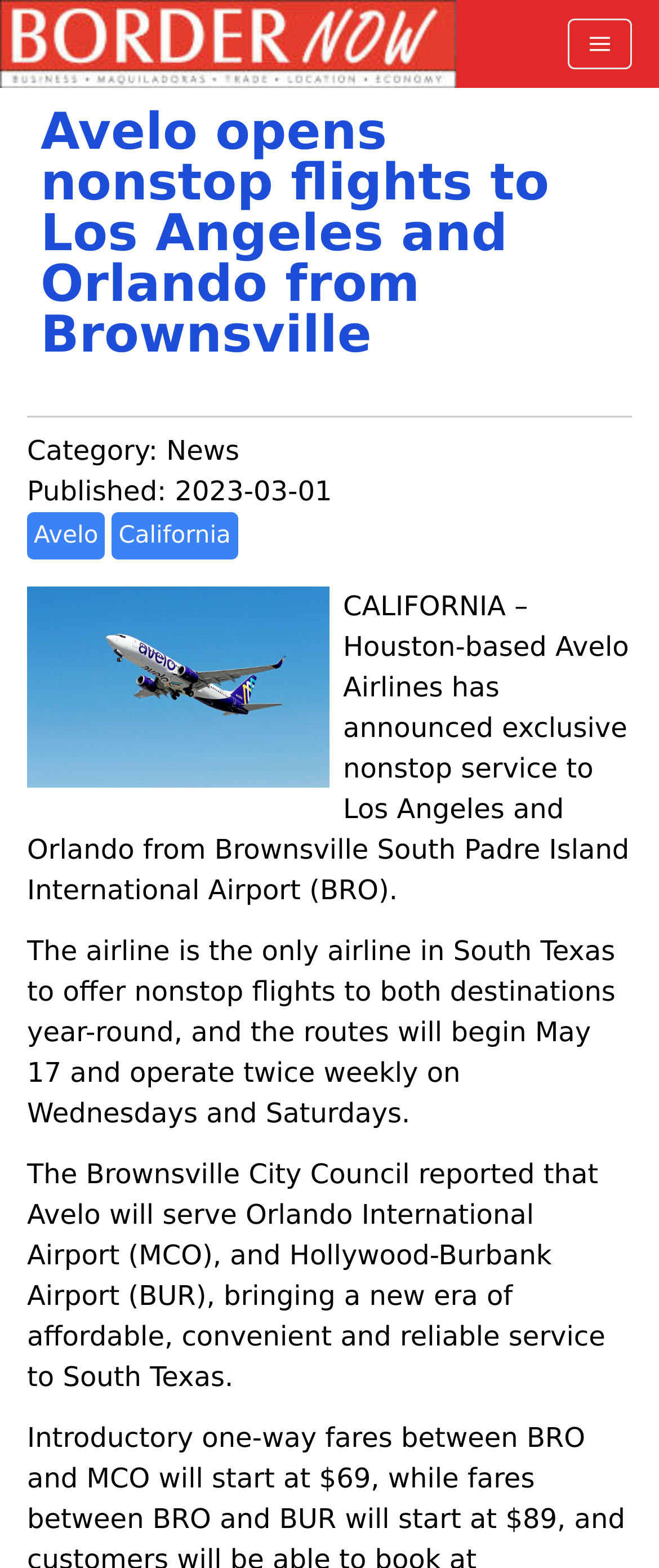What is the name of the airport in Orlando?
Please ensure your answer to the question is detailed and covers all necessary aspects.

The answer can be found in the StaticText element that says 'The Brownsville City Council reported that Avelo will serve Orlando International Airport (MCO), and Hollywood-Burbank Airport (BUR)...' This text mentions the name of the airport in Orlando as Orlando International Airport.